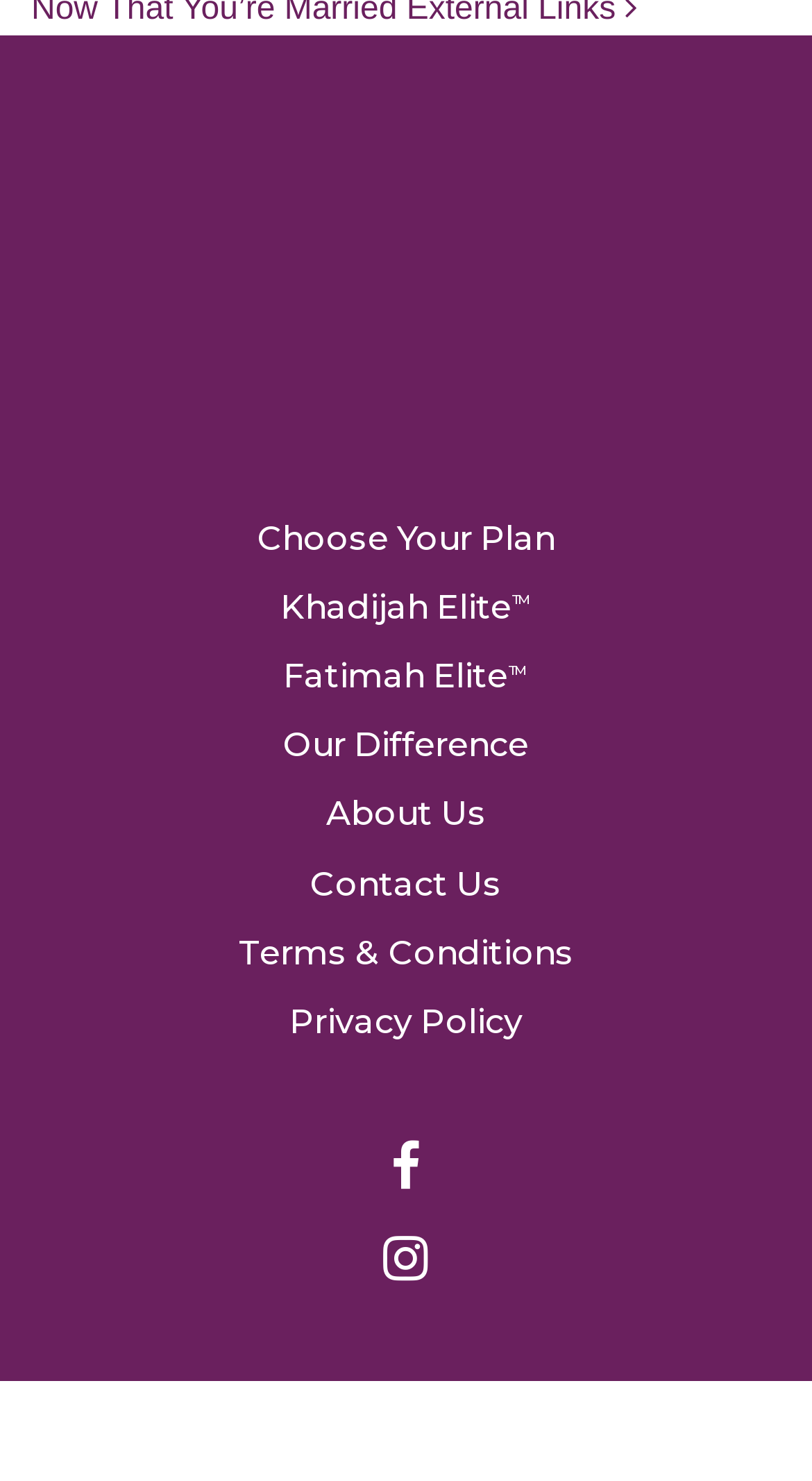Respond to the question below with a single word or phrase: What is the second navigation link?

Khadijah EliteTM